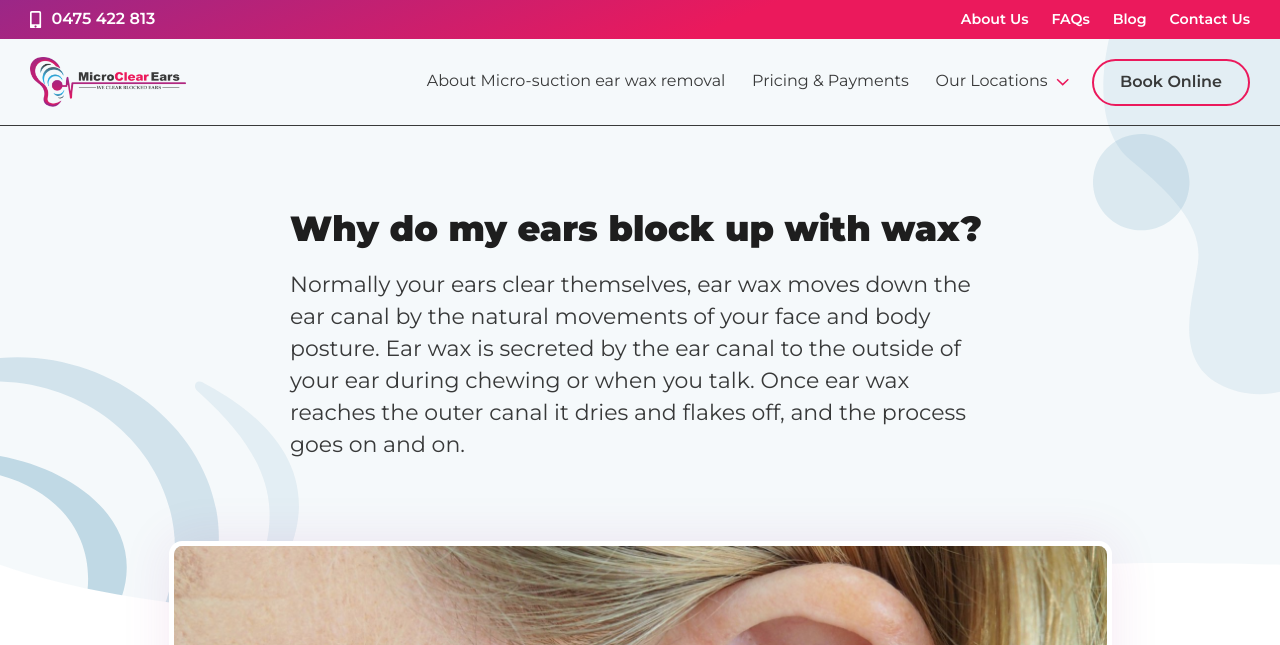Determine the coordinates of the bounding box that should be clicked to complete the instruction: "Read 'Why do my ears block up with wax?' article". The coordinates should be represented by four float numbers between 0 and 1: [left, top, right, bottom].

[0.227, 0.295, 0.773, 0.357]